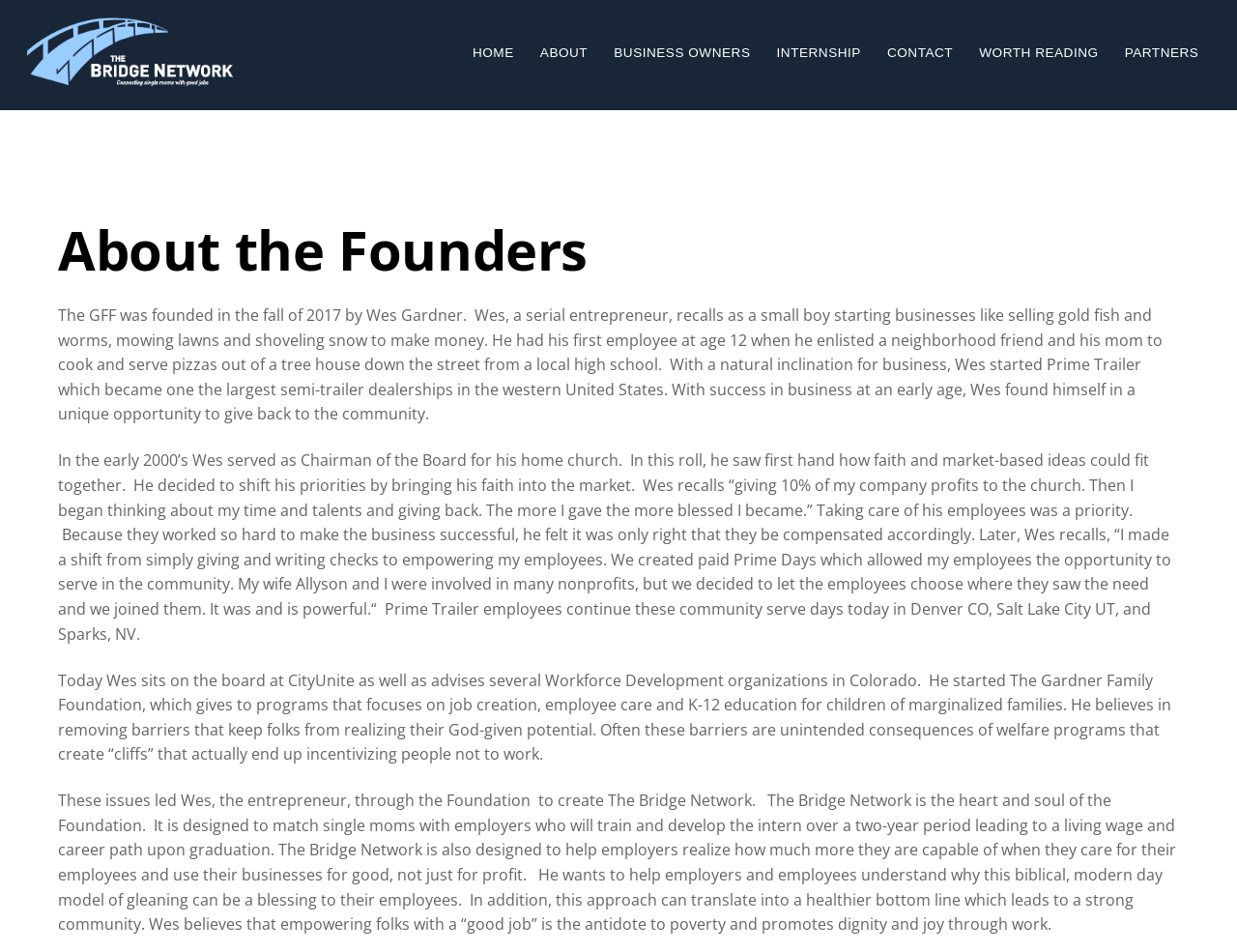Can you specify the bounding box coordinates of the area that needs to be clicked to fulfill the following instruction: "Learn about BUSINESS OWNERS"?

[0.487, 0.002, 0.616, 0.112]